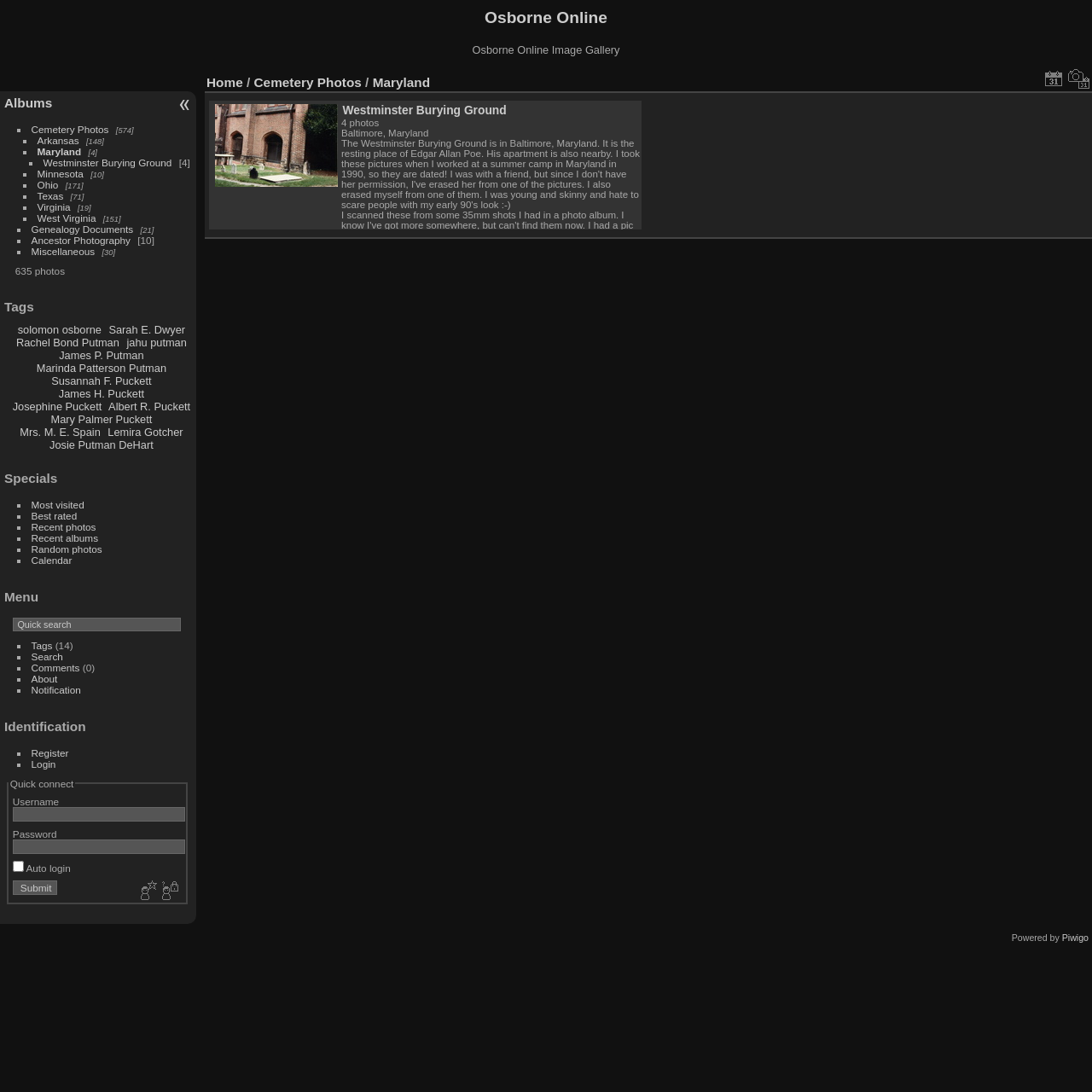What type of photos are featured on this website?
Based on the image, provide a one-word or brief-phrase response.

Cemetery Photos